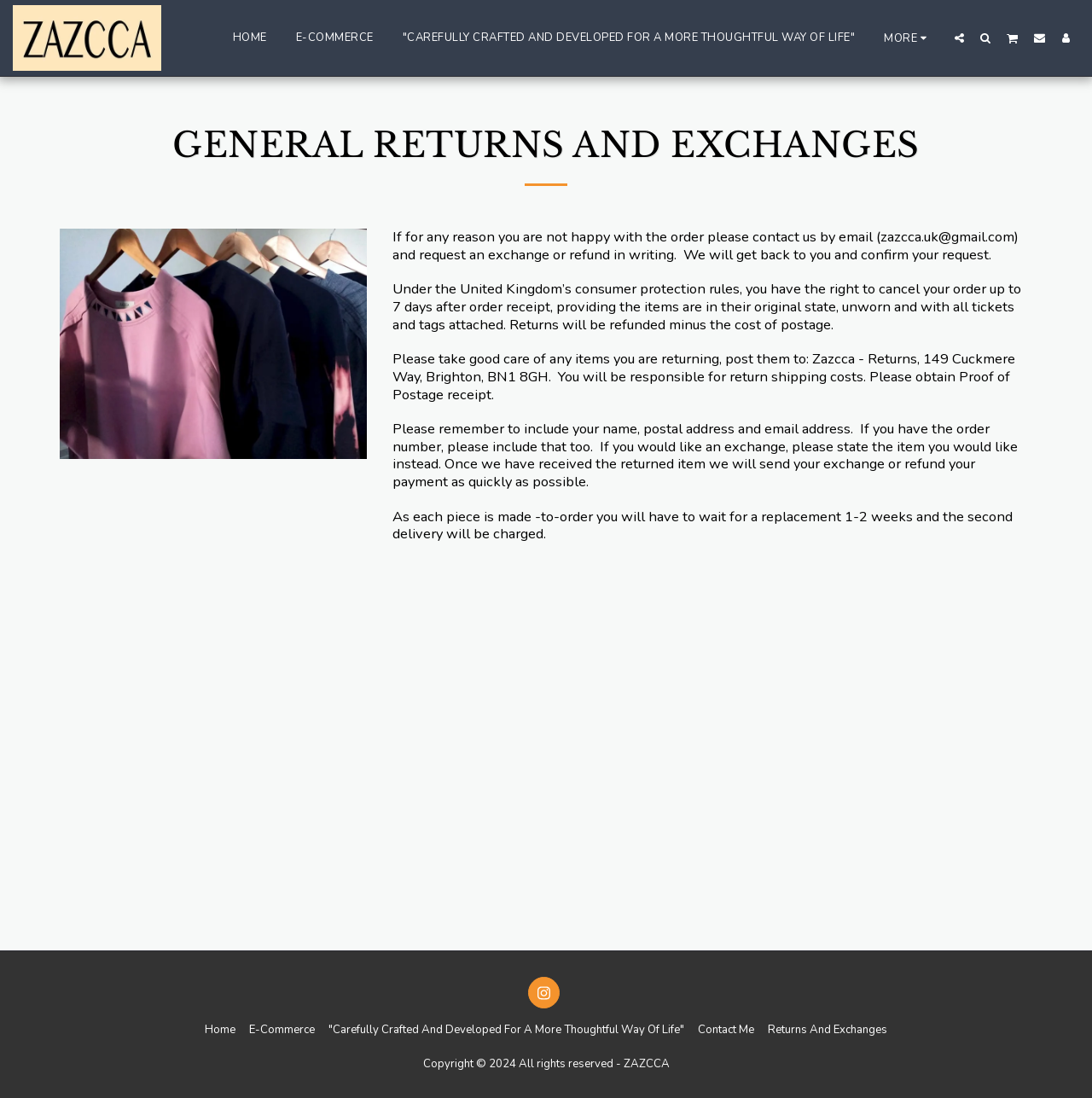Show the bounding box coordinates of the element that should be clicked to complete the task: "Click on the HOME link".

[0.201, 0.024, 0.257, 0.045]